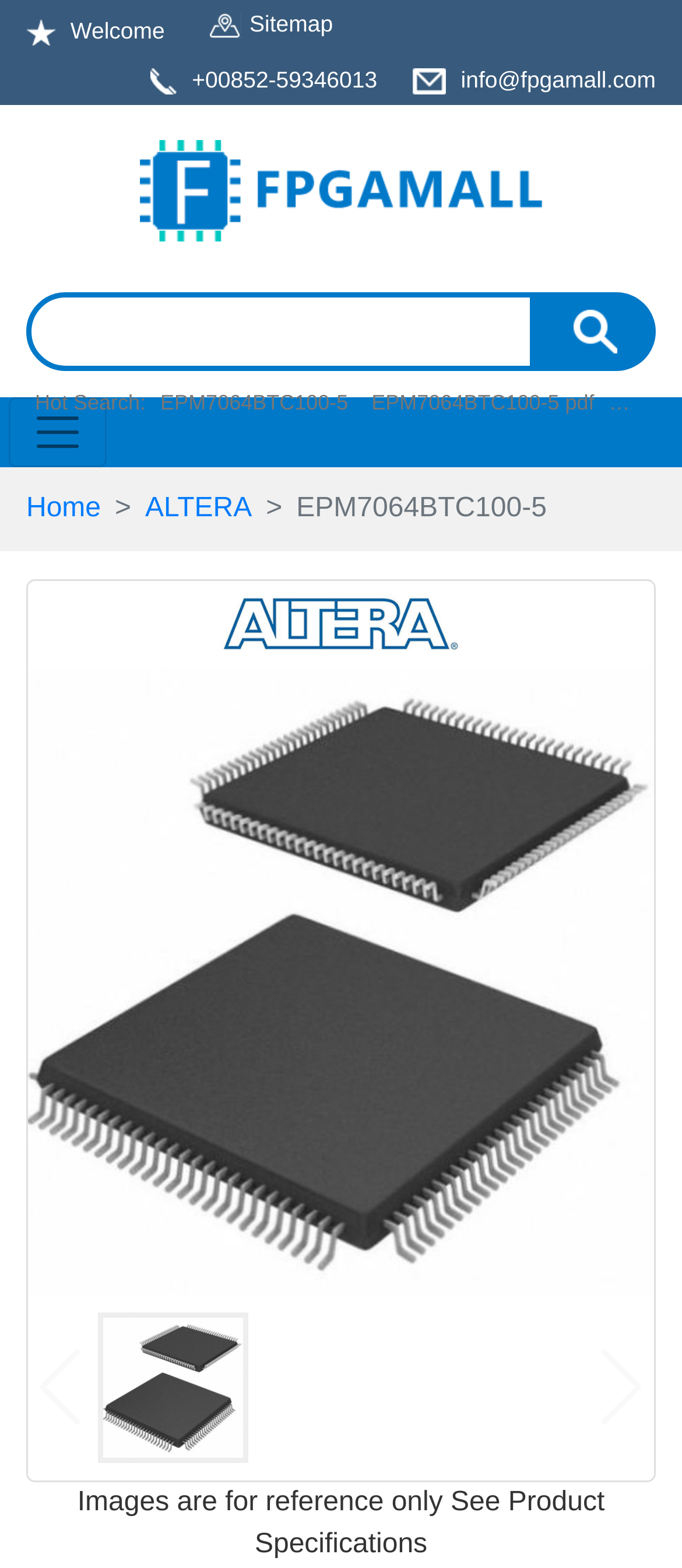Provide the bounding box coordinates of the HTML element this sentence describes: "ALTERA".

[0.213, 0.311, 0.369, 0.338]